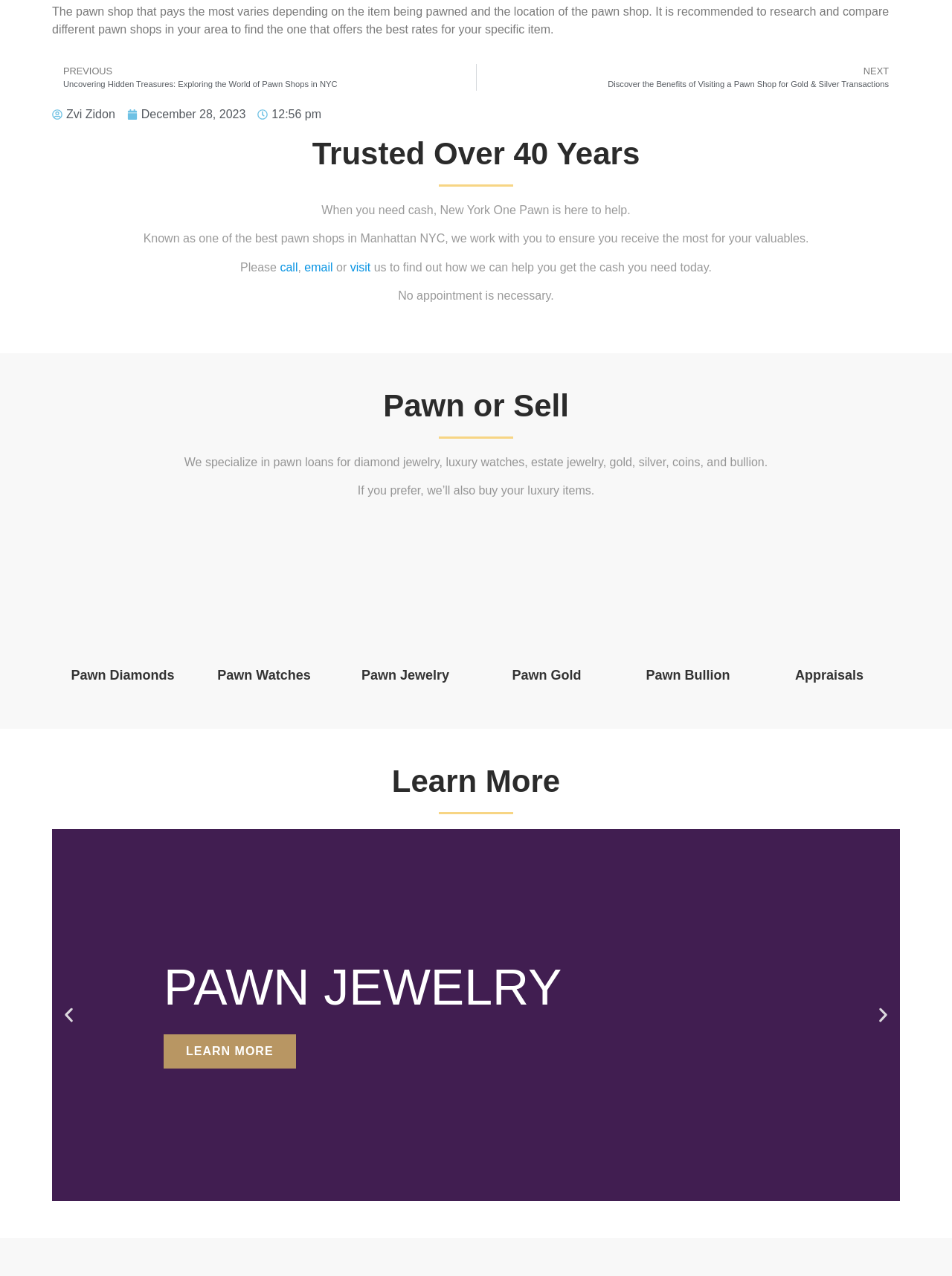Indicate the bounding box coordinates of the element that must be clicked to execute the instruction: "Go to the 'NEXT' article". The coordinates should be given as four float numbers between 0 and 1, i.e., [left, top, right, bottom].

[0.5, 0.05, 0.945, 0.071]